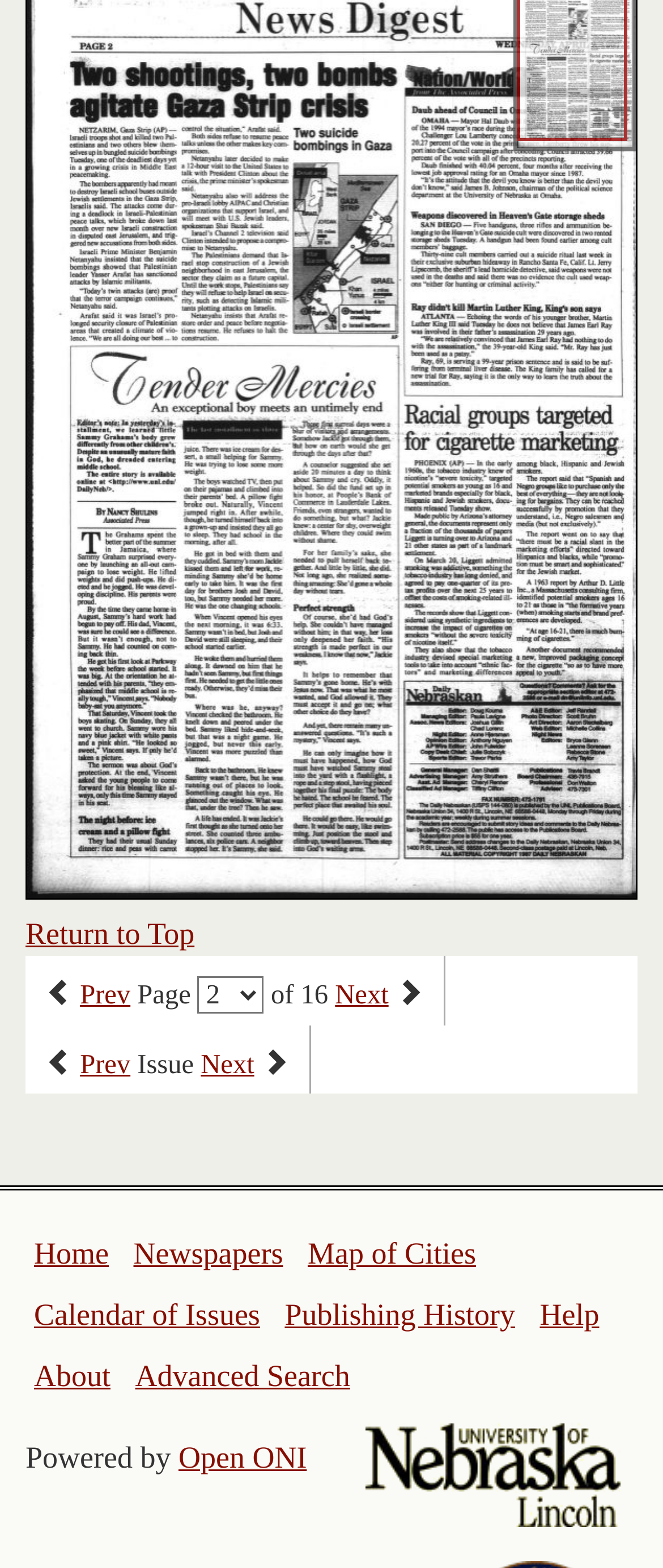How many navigation links are on the top?
Based on the screenshot, respond with a single word or phrase.

7